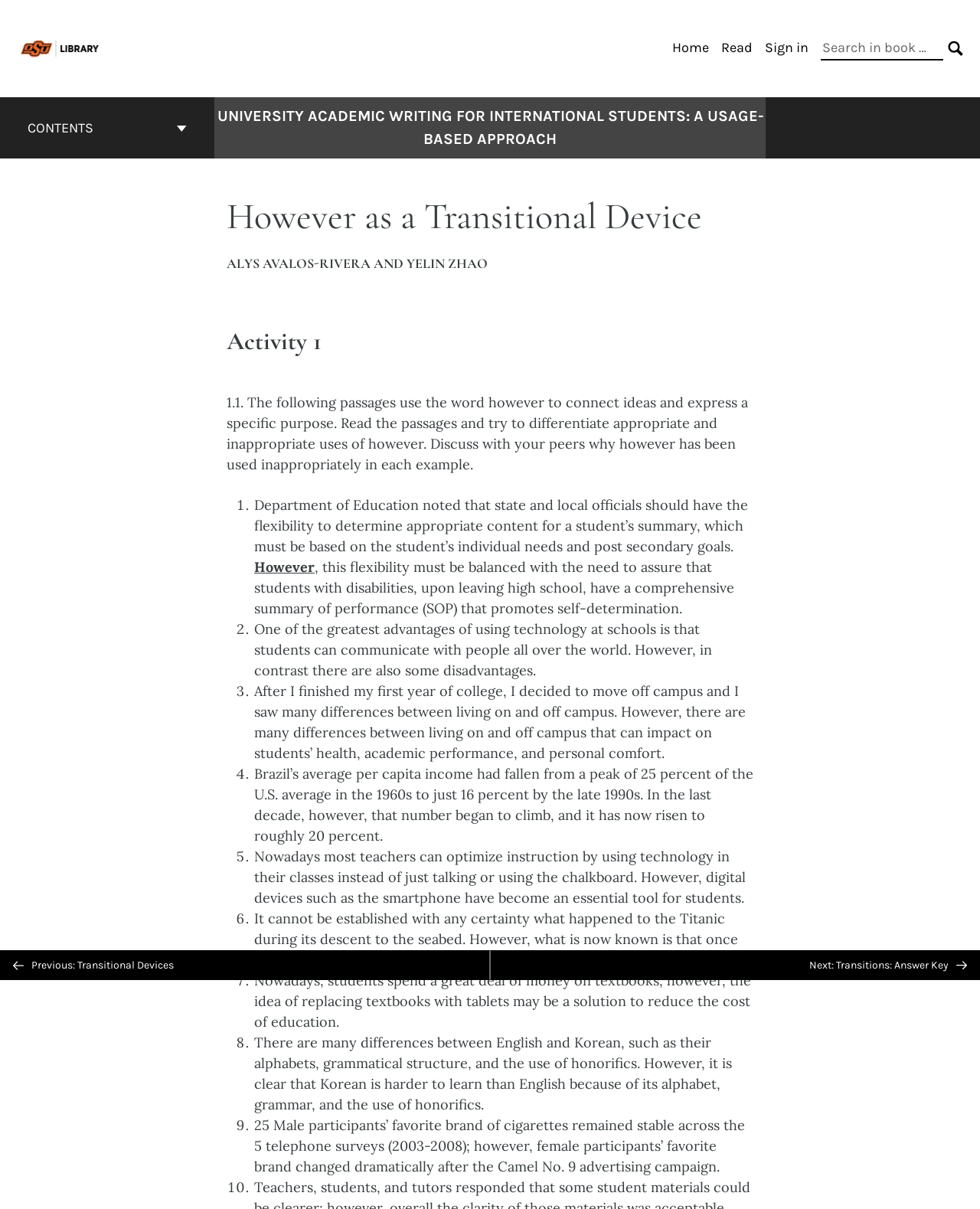Please indicate the bounding box coordinates for the clickable area to complete the following task: "Go to the cover page of University Academic Writing for International Students: A Usage-based Approach". The coordinates should be specified as four float numbers between 0 and 1, i.e., [left, top, right, bottom].

[0.219, 0.087, 0.781, 0.125]